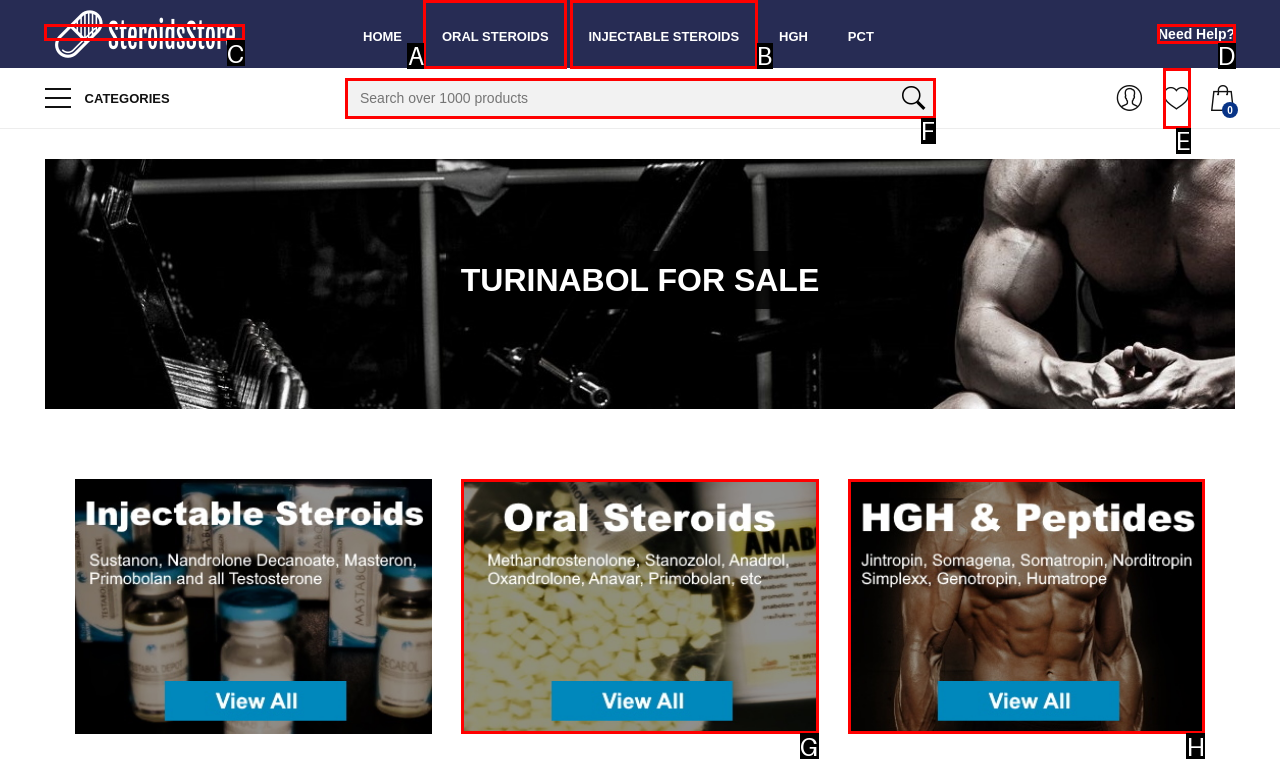Point out the specific HTML element to click to complete this task: Click the Logo link Reply with the letter of the chosen option.

C